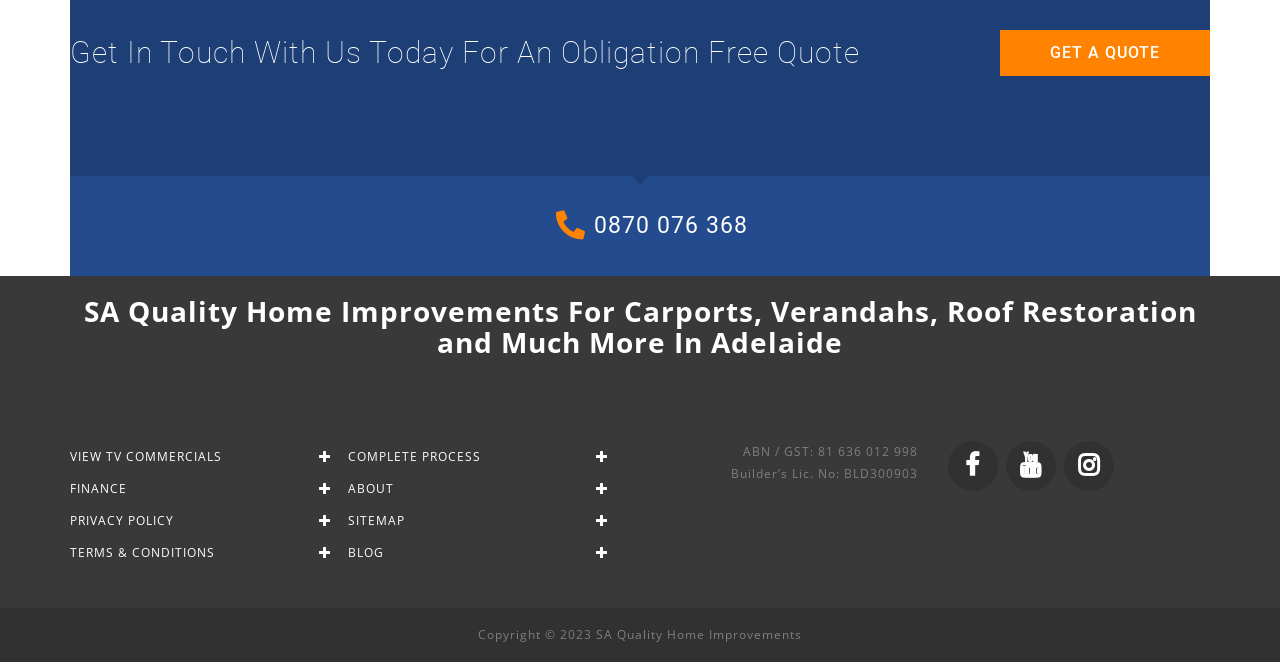Determine the bounding box coordinates of the region that needs to be clicked to achieve the task: "Get a quote".

[0.781, 0.045, 0.945, 0.114]